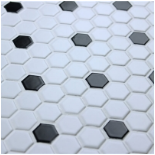Respond to the following question with a brief word or phrase:
Where can this tile pattern be used?

Bathrooms, kitchens, or accent walls